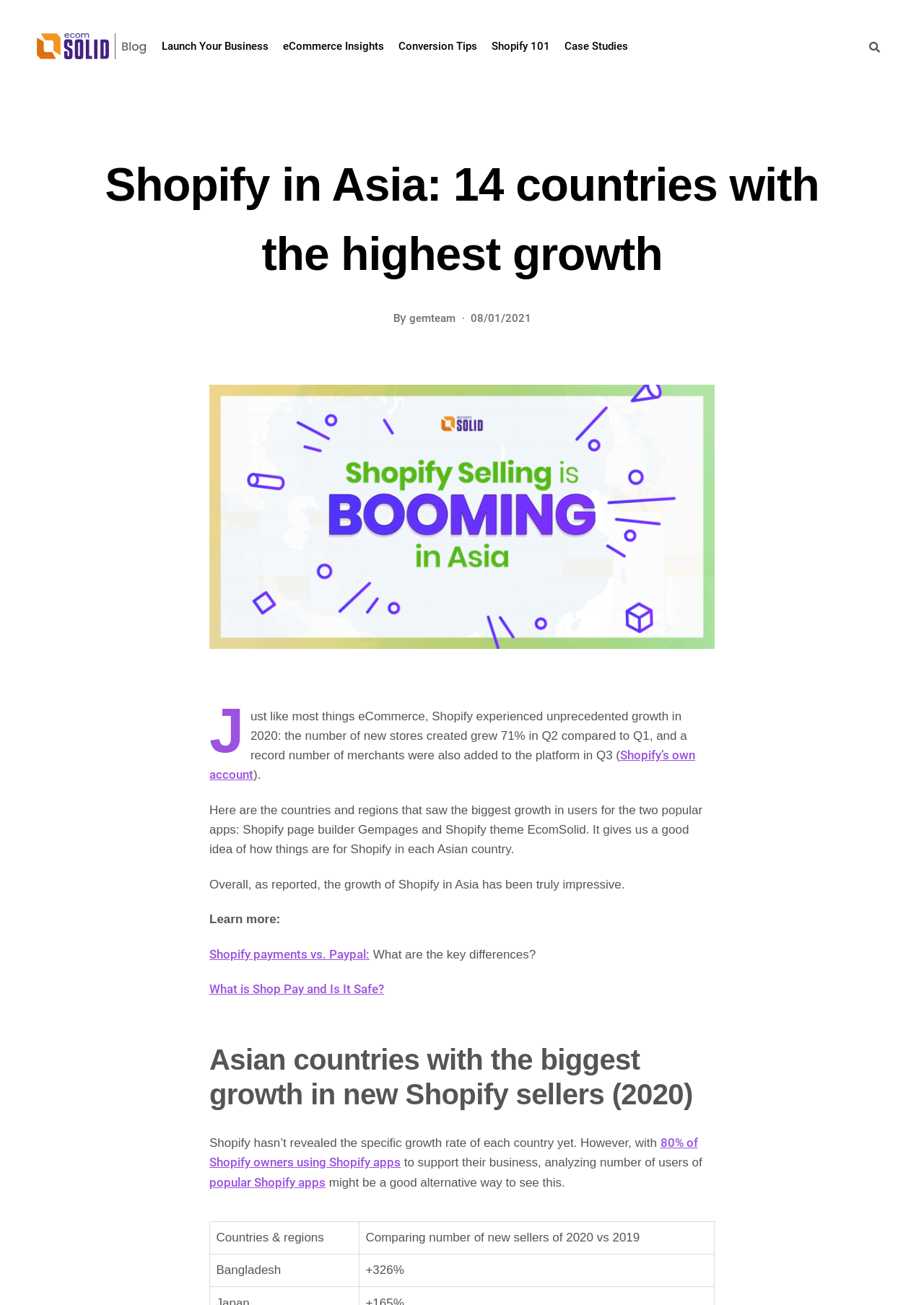Bounding box coordinates are given in the format (top-left x, top-left y, bottom-right x, bottom-right y). All values should be floating point numbers between 0 and 1. Provide the bounding box coordinate for the UI element described as: Case Studies

[0.611, 0.03, 0.68, 0.041]